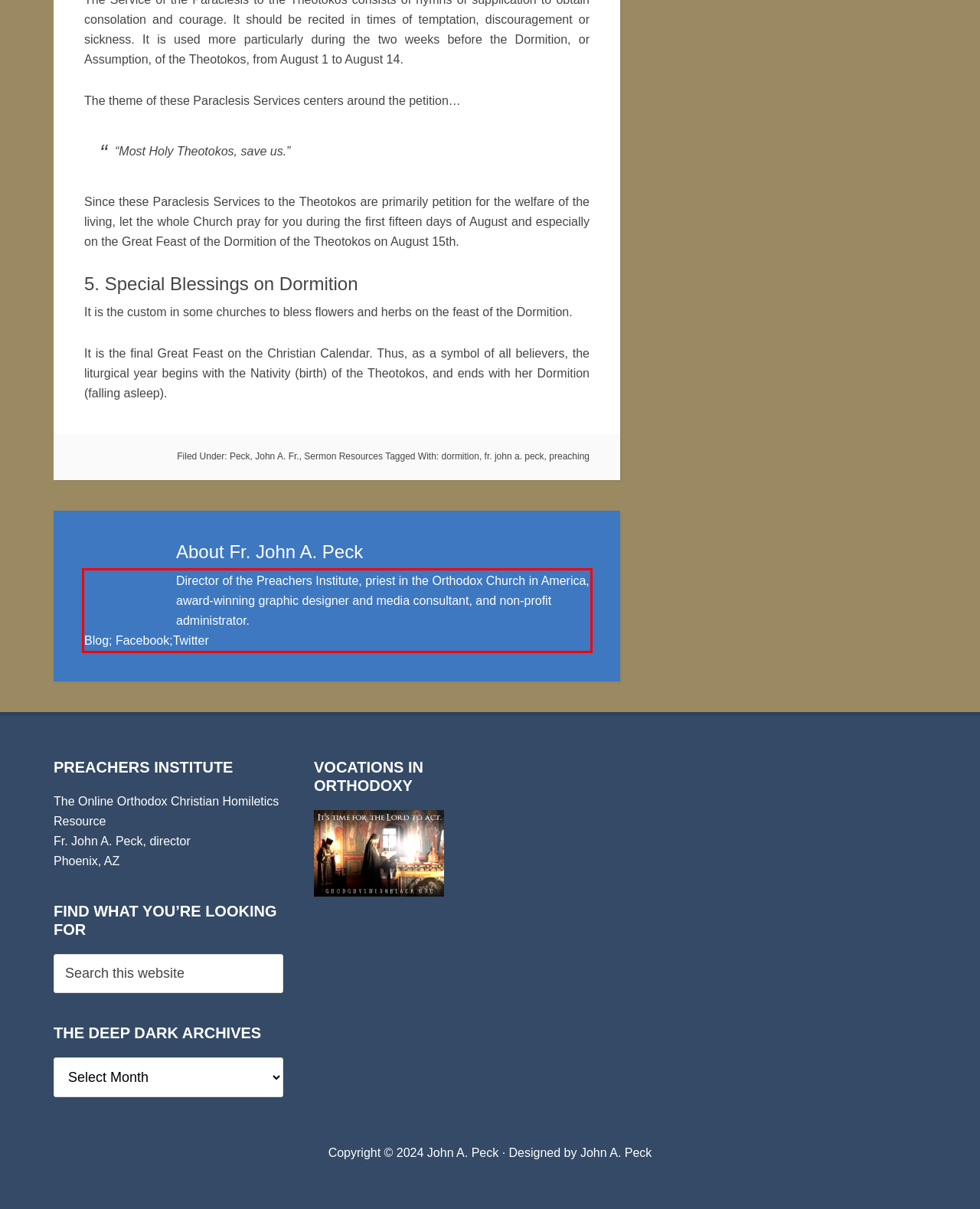Please identify and extract the text from the UI element that is surrounded by a red bounding box in the provided webpage screenshot.

Director of the Preachers Institute, priest in the Orthodox Church in America, award-winning graphic designer and media consultant, and non-profit administrator. Blog; Facebook;Twitter